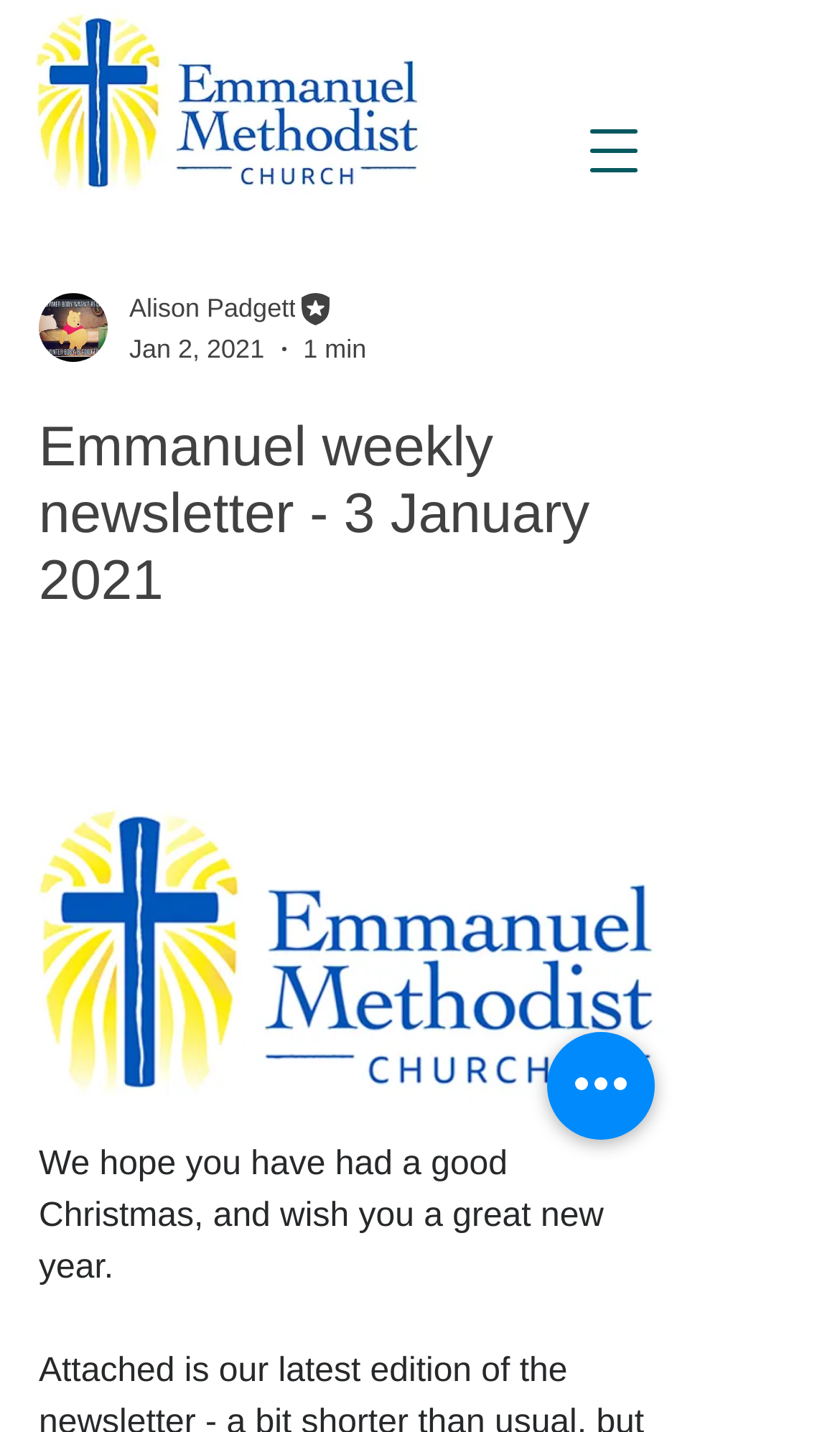Reply to the question below using a single word or brief phrase:
What is the date of the newsletter?

Jan 2, 2021